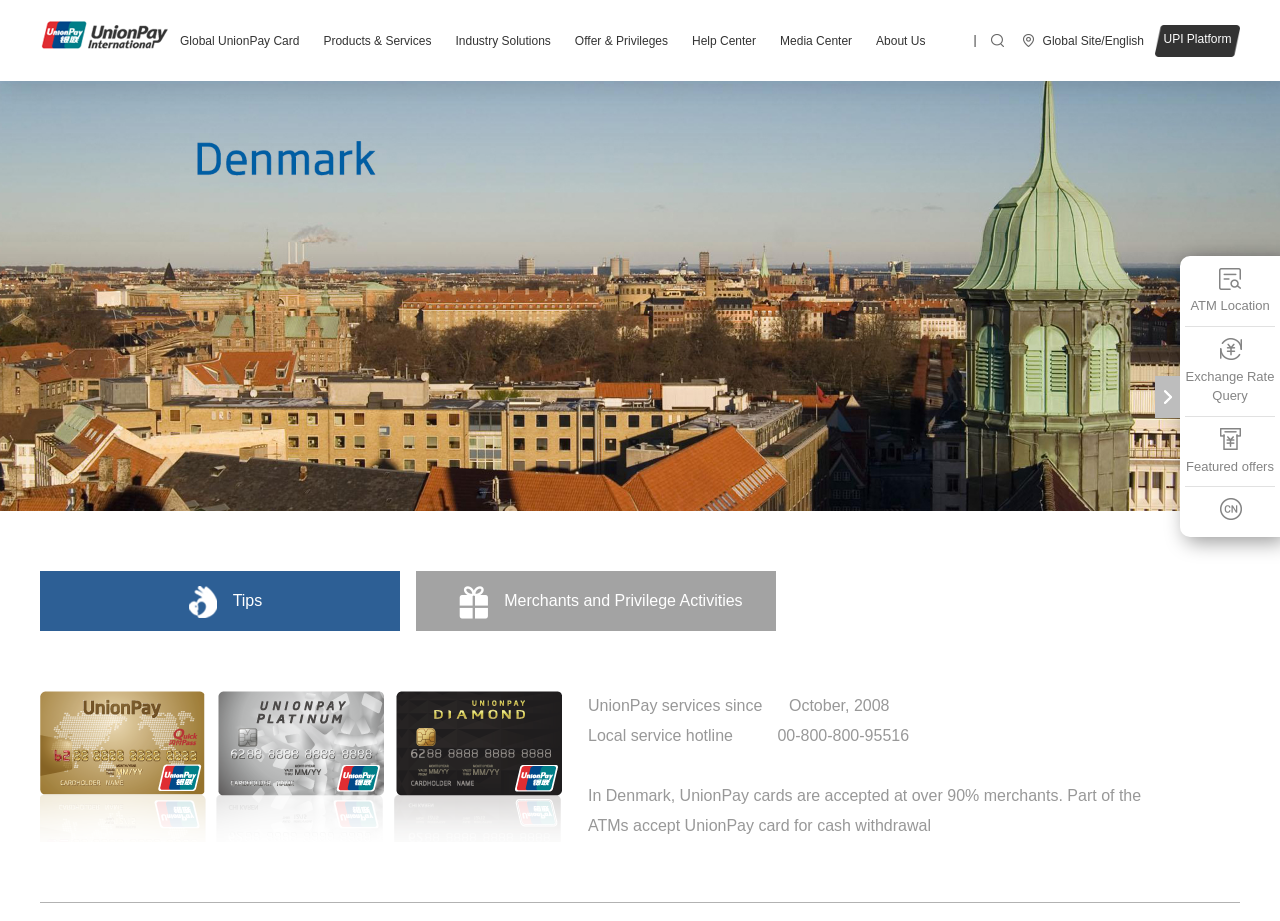Could you please study the image and provide a detailed answer to the question:
What is the name of the card?

The name of the card can be found in the heading element at the top of the webpage, which is 'Global UnionPay Card'.